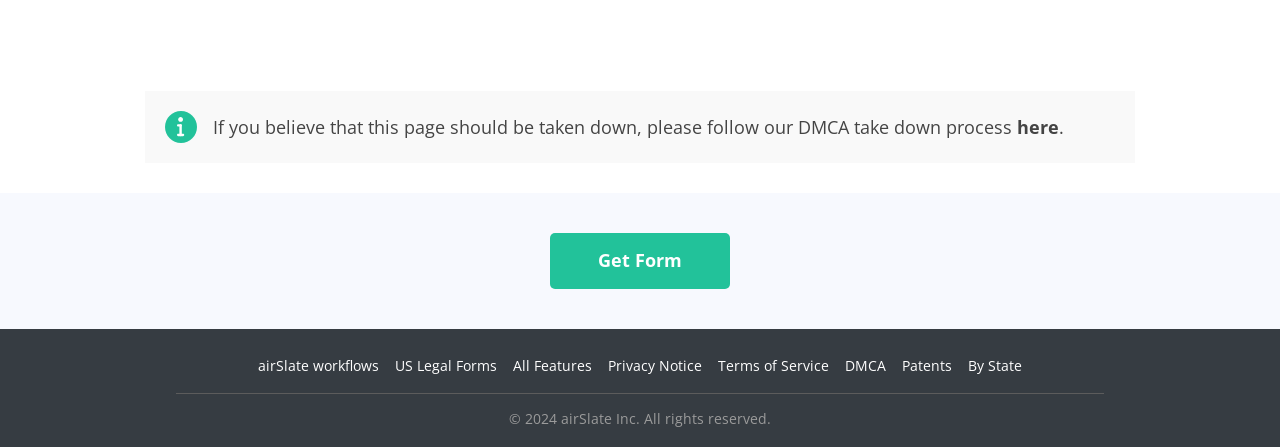What is the purpose of the 'here' link? Refer to the image and provide a one-word or short phrase answer.

DMCA take down process